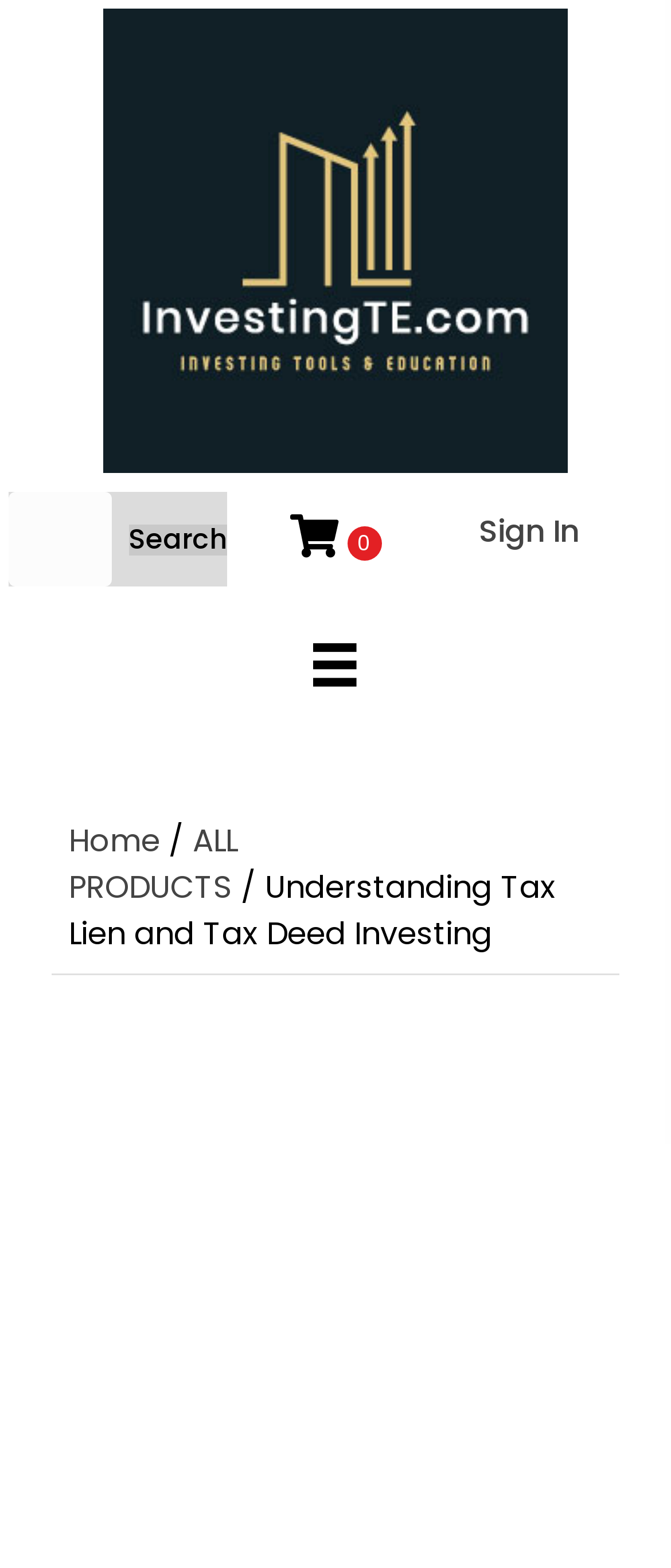Please determine the bounding box of the UI element that matches this description: Home. The coordinates should be given as (top-left x, top-left y, bottom-right x, bottom-right y), with all values between 0 and 1.

[0.103, 0.522, 0.238, 0.549]